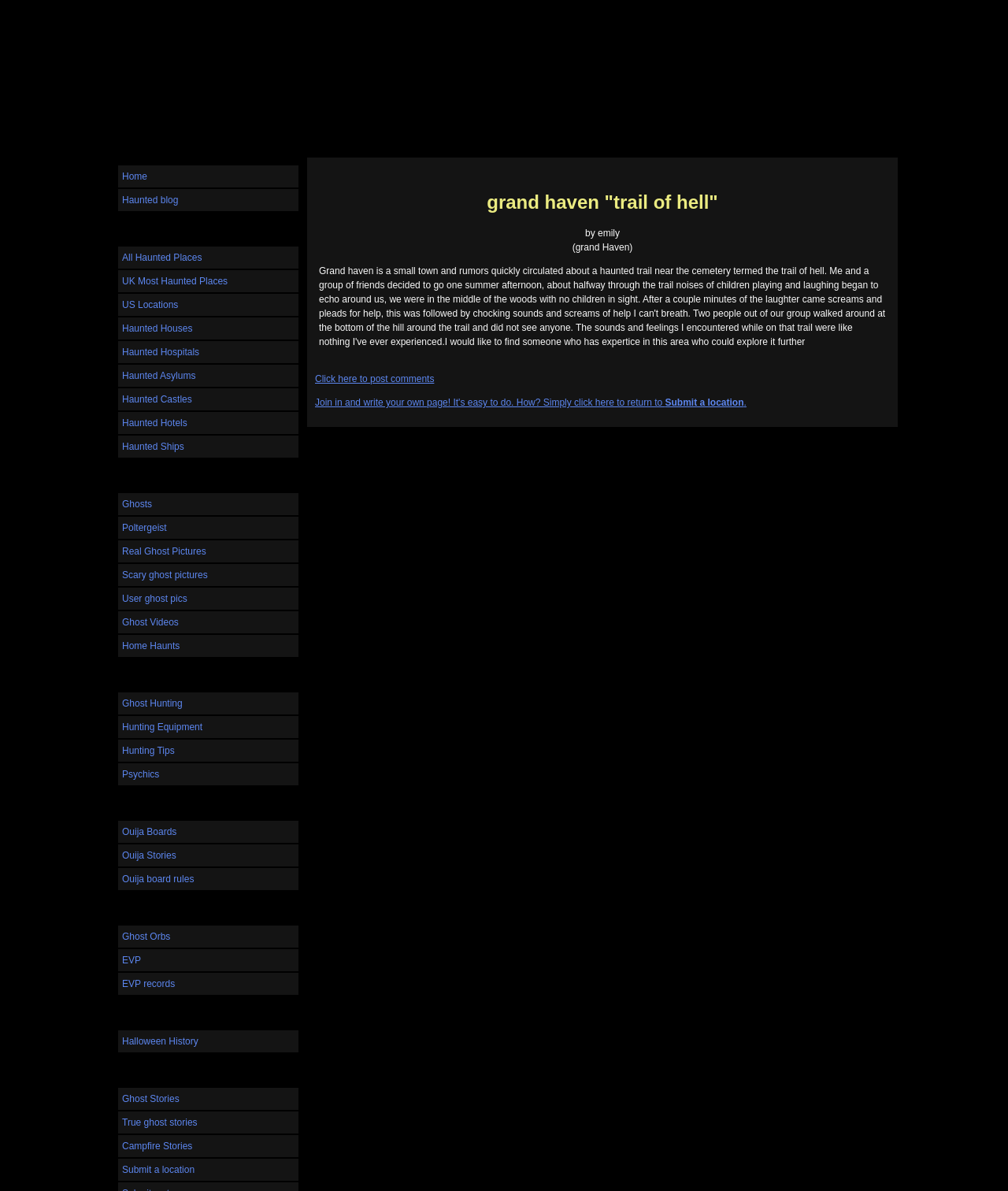Can you provide the bounding box coordinates for the element that should be clicked to implement the instruction: "Read about haunted locations"?

[0.117, 0.187, 0.296, 0.202]